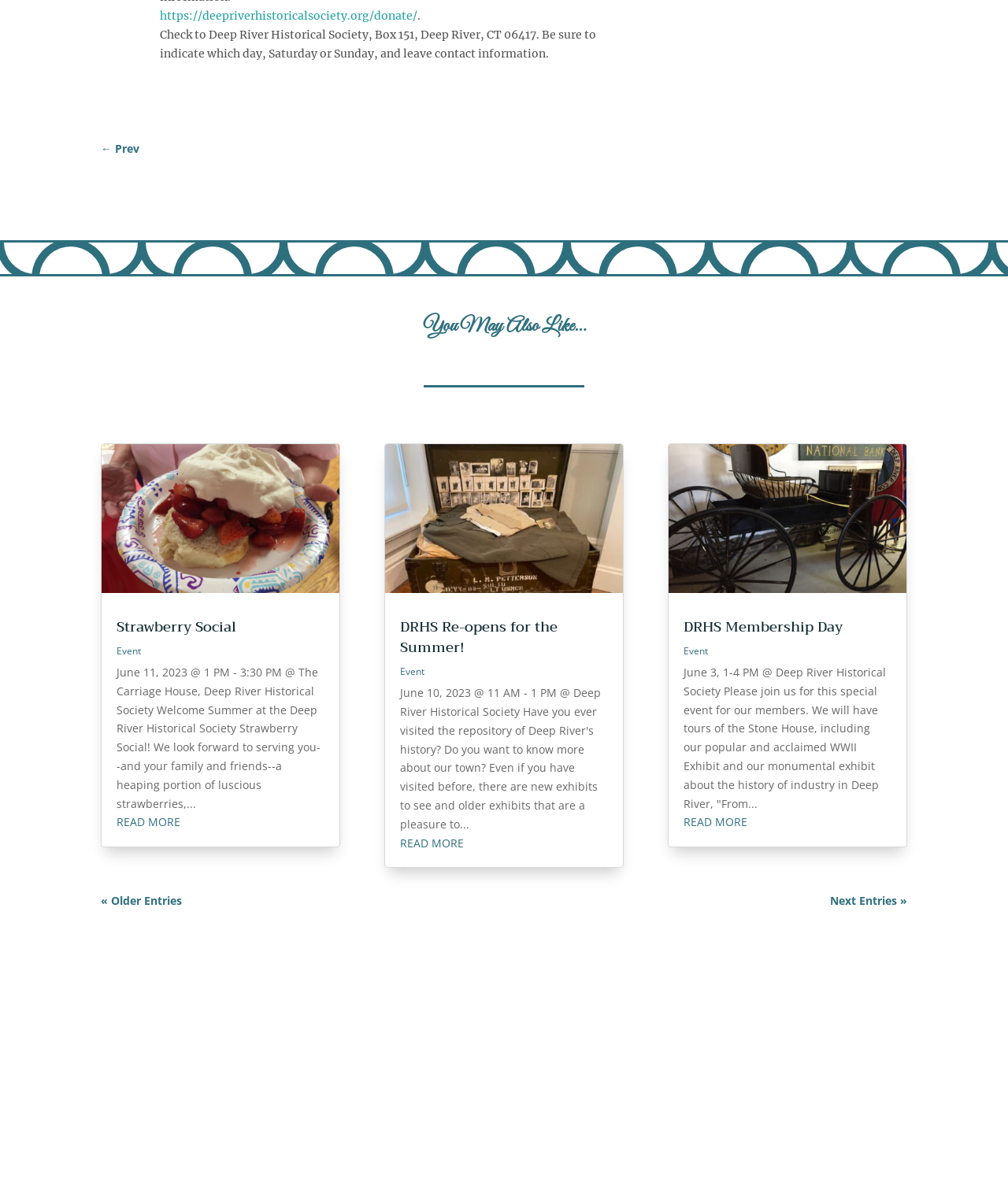Using the format (top-left x, top-left y, bottom-right x, bottom-right y), and given the element description, identify the bounding box coordinates within the screenshot: Strawberry Social

[0.116, 0.513, 0.234, 0.534]